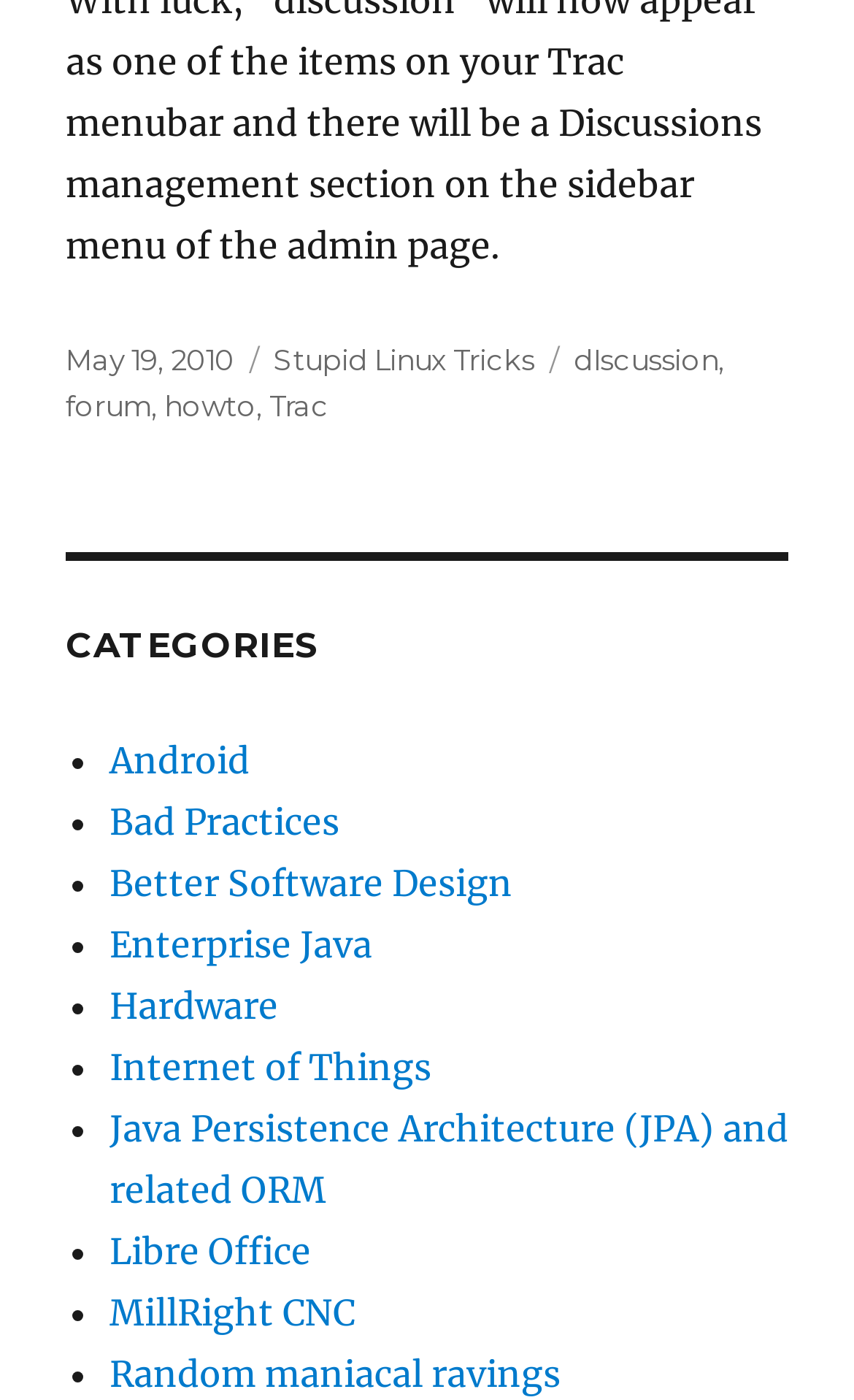What is the first category listed?
Examine the image and provide an in-depth answer to the question.

The first category listed under the 'CATEGORIES' heading is 'Android', which is denoted by a bullet point and a link to the category.